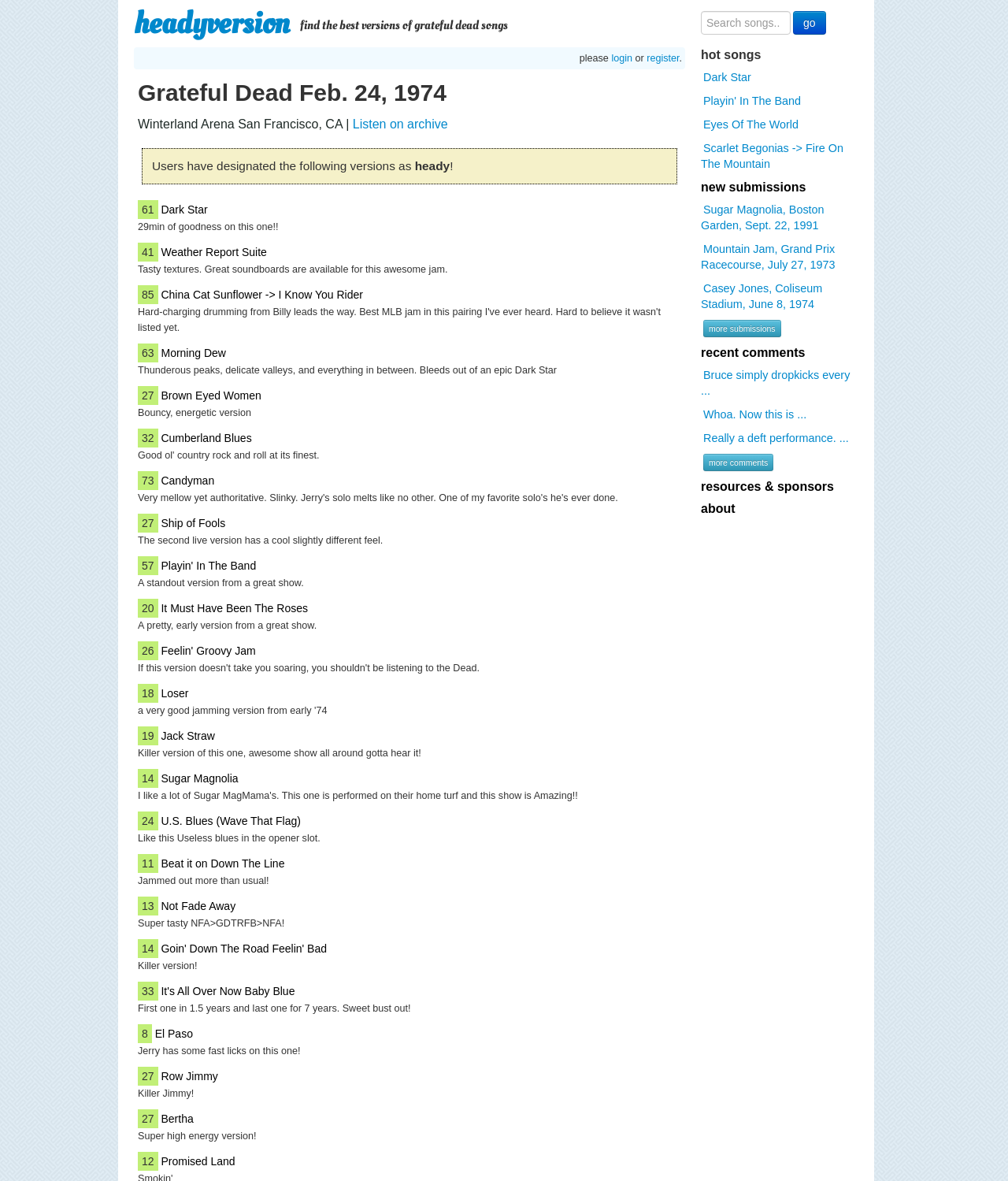For the given element description Cumberland Blues, determine the bounding box coordinates of the UI element. The coordinates should follow the format (top-left x, top-left y, bottom-right x, bottom-right y) and be within the range of 0 to 1.

[0.16, 0.364, 0.25, 0.378]